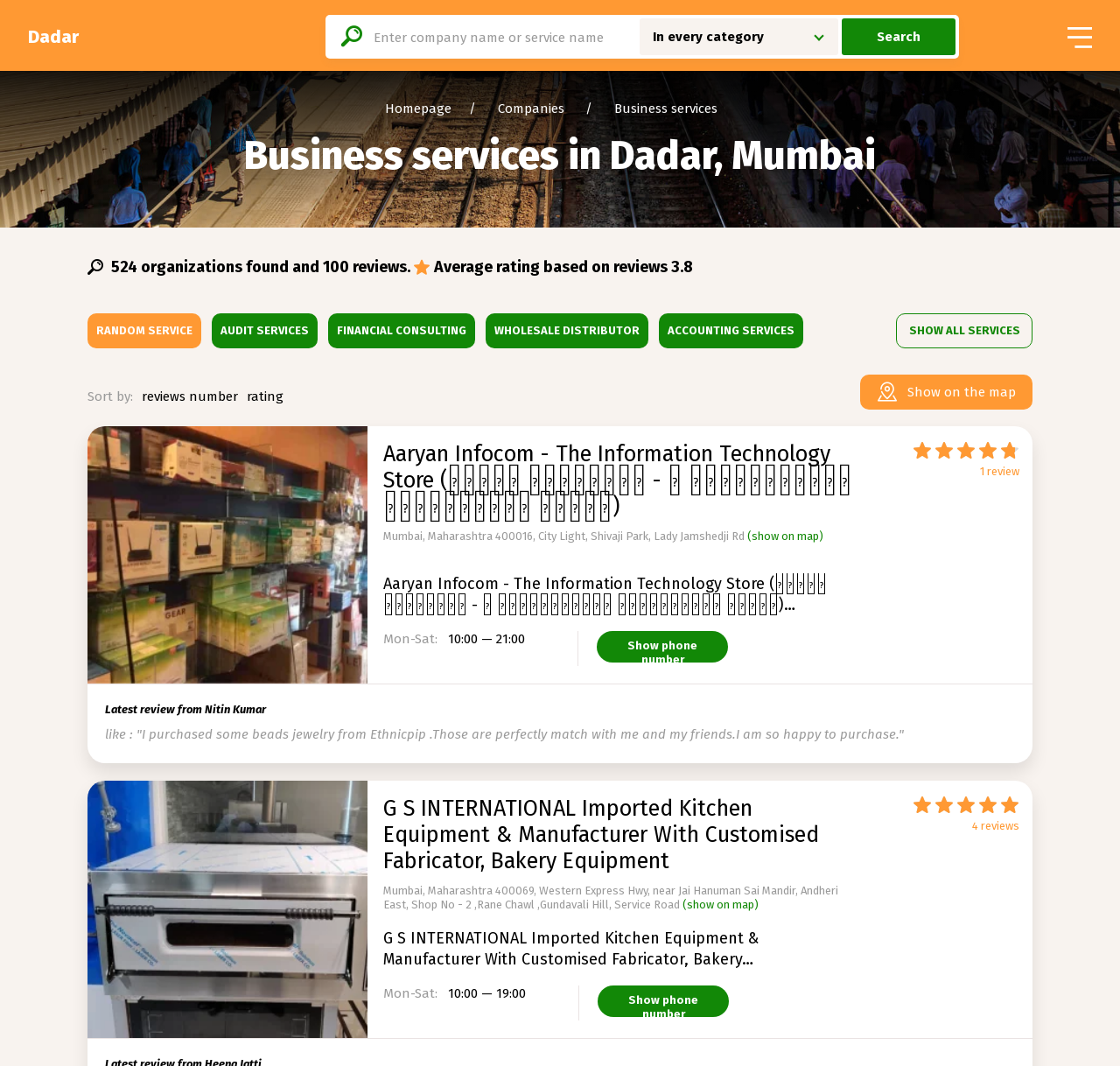Analyze the image and deliver a detailed answer to the question: What is the average rating based on reviews?

The answer can be found in the static text '3.8' which is located near the top of the webpage, indicating the average rating based on reviews of the business services in Dadar, Mumbai.